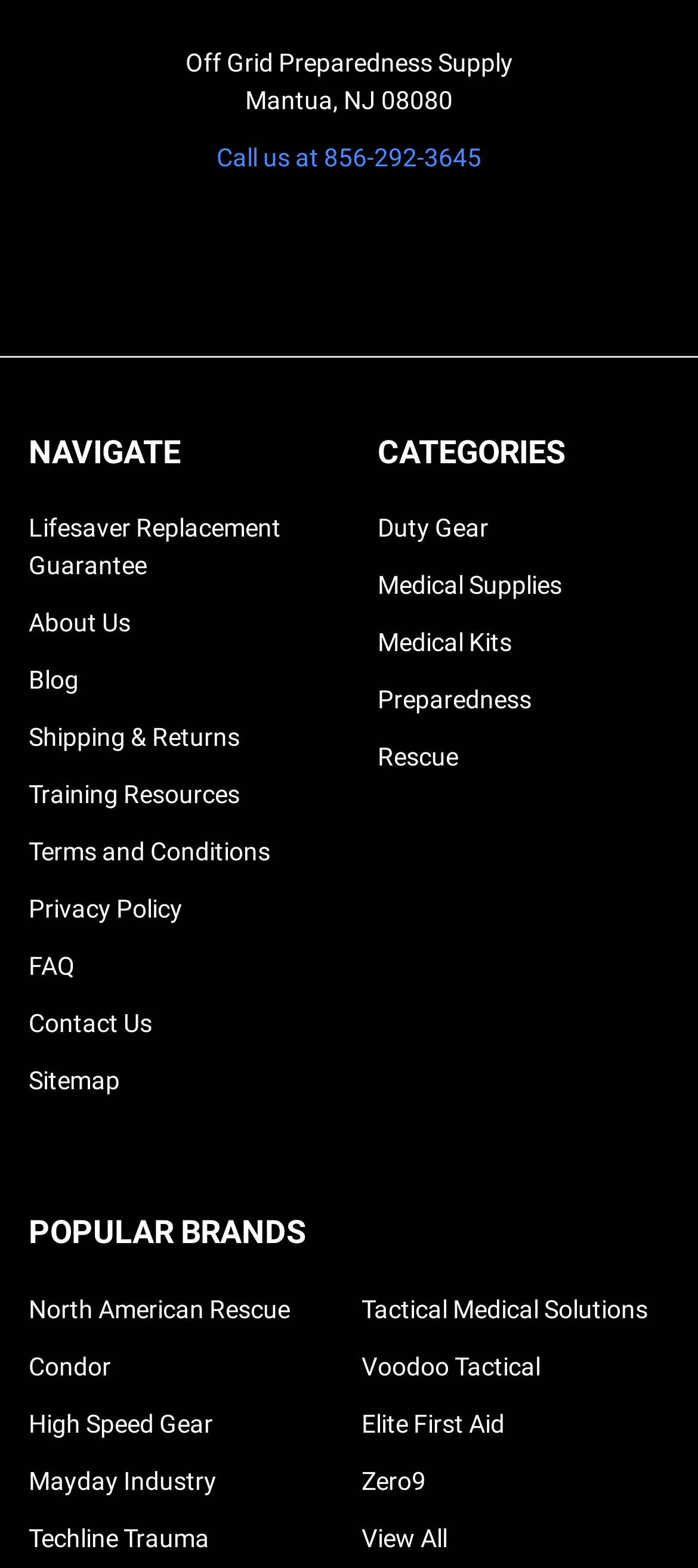Respond to the question below with a single word or phrase:
What is the first category listed?

Duty Gear